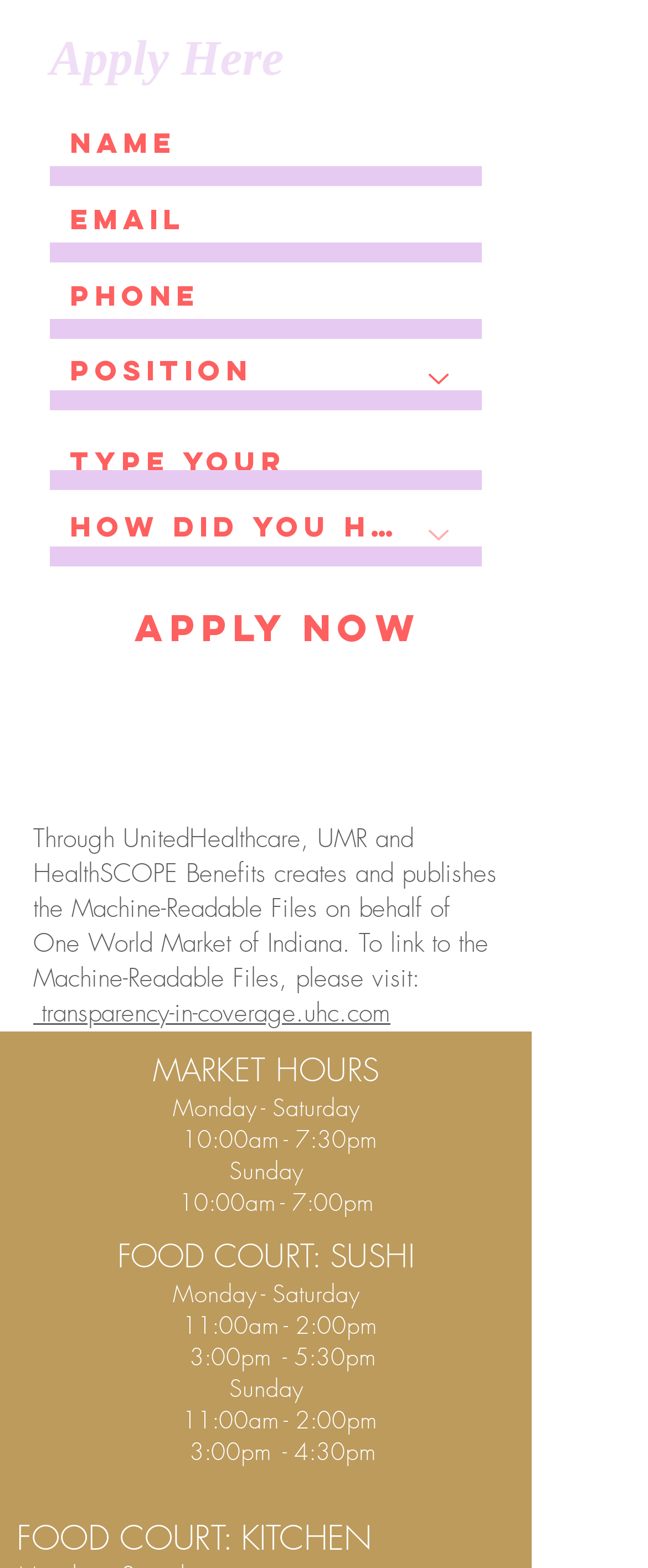Using the element description provided, determine the bounding box coordinates in the format (top-left x, top-left y, bottom-right x, bottom-right y). Ensure that all values are floating point numbers between 0 and 1. Element description: Rajasthan Tour Packages

None